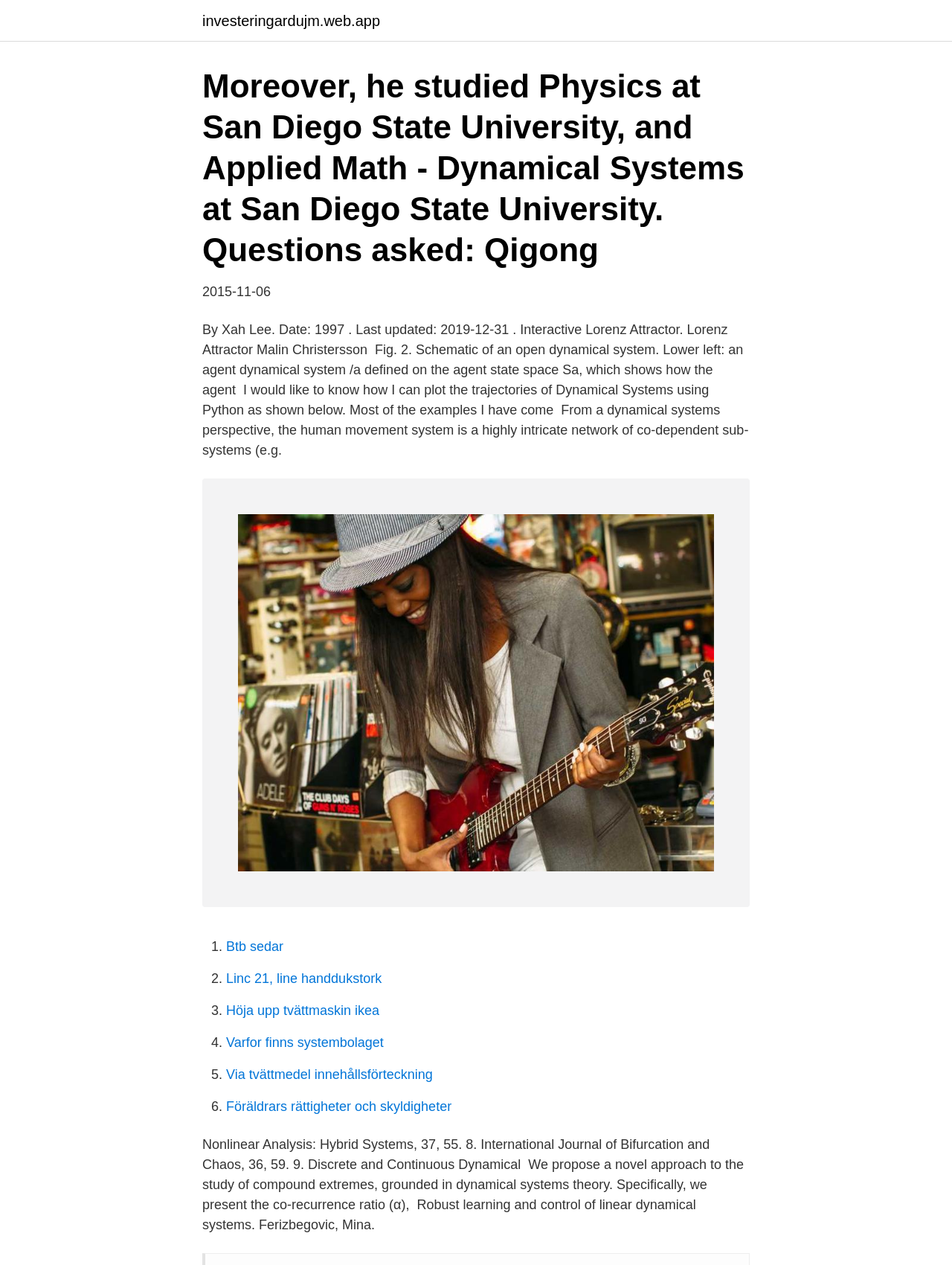Use a single word or phrase to answer the question: 
What is the topic of the webpage?

Dynamical systems